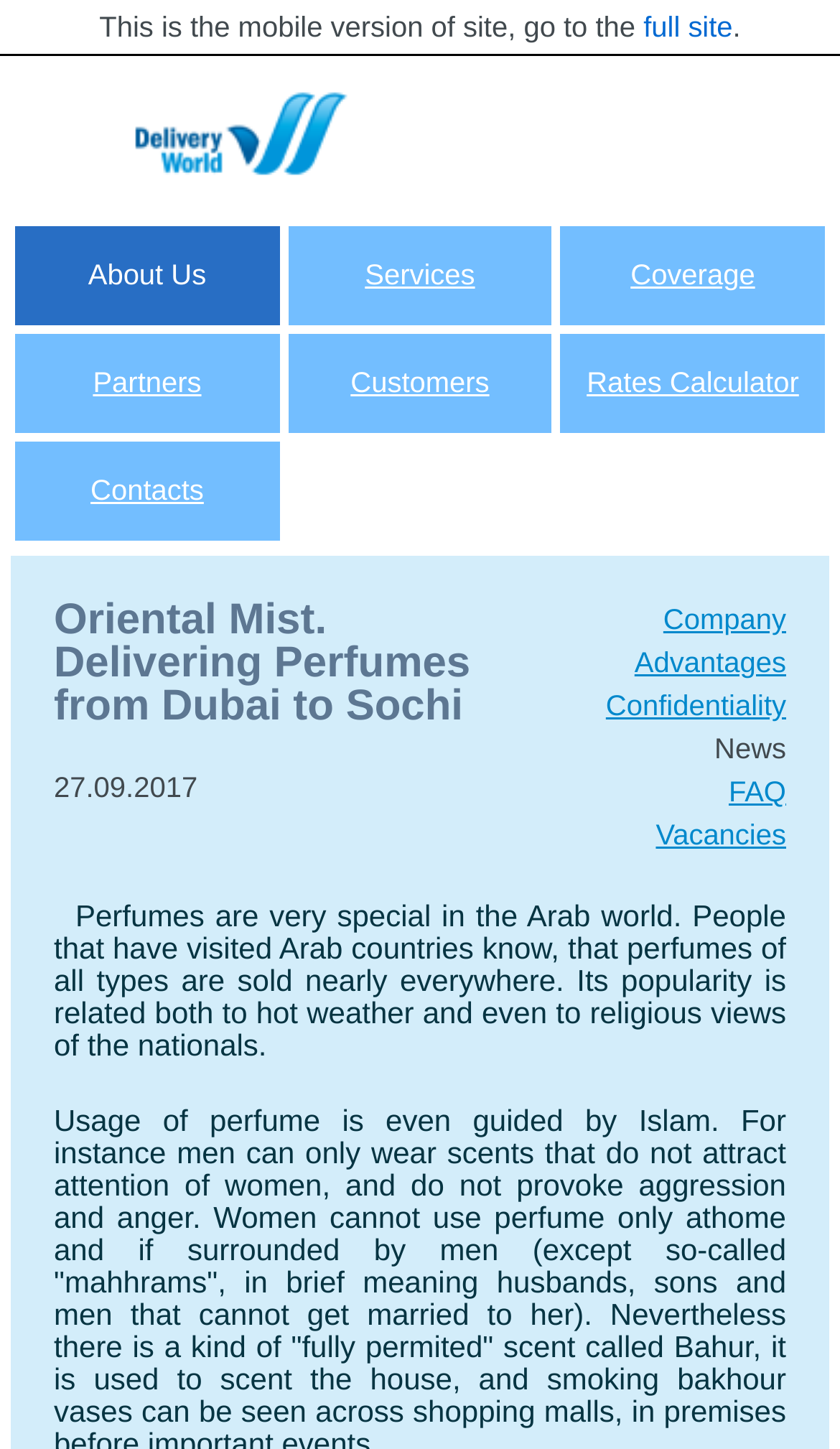Please determine the bounding box coordinates of the element's region to click in order to carry out the following instruction: "Access About page". The coordinates should be four float numbers between 0 and 1, i.e., [left, top, right, bottom].

None